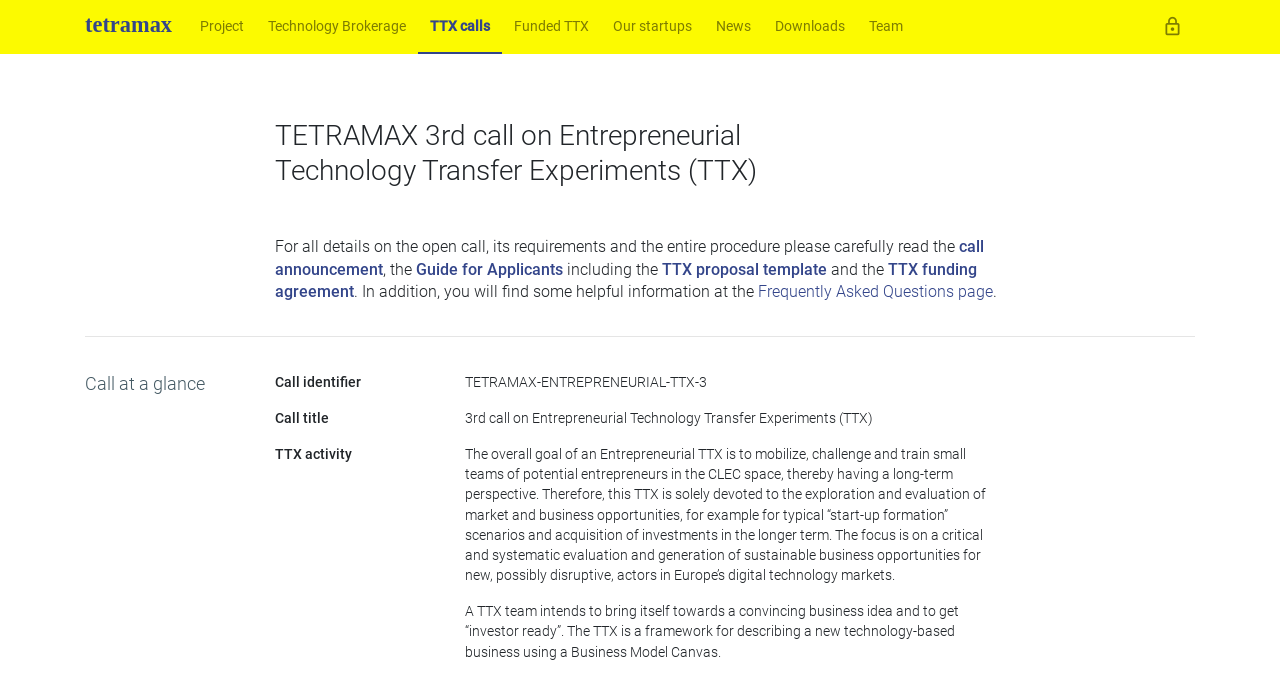Could you provide the bounding box coordinates for the portion of the screen to click to complete this instruction: "View the 'Frequently Asked Questions page'"?

[0.592, 0.418, 0.776, 0.446]